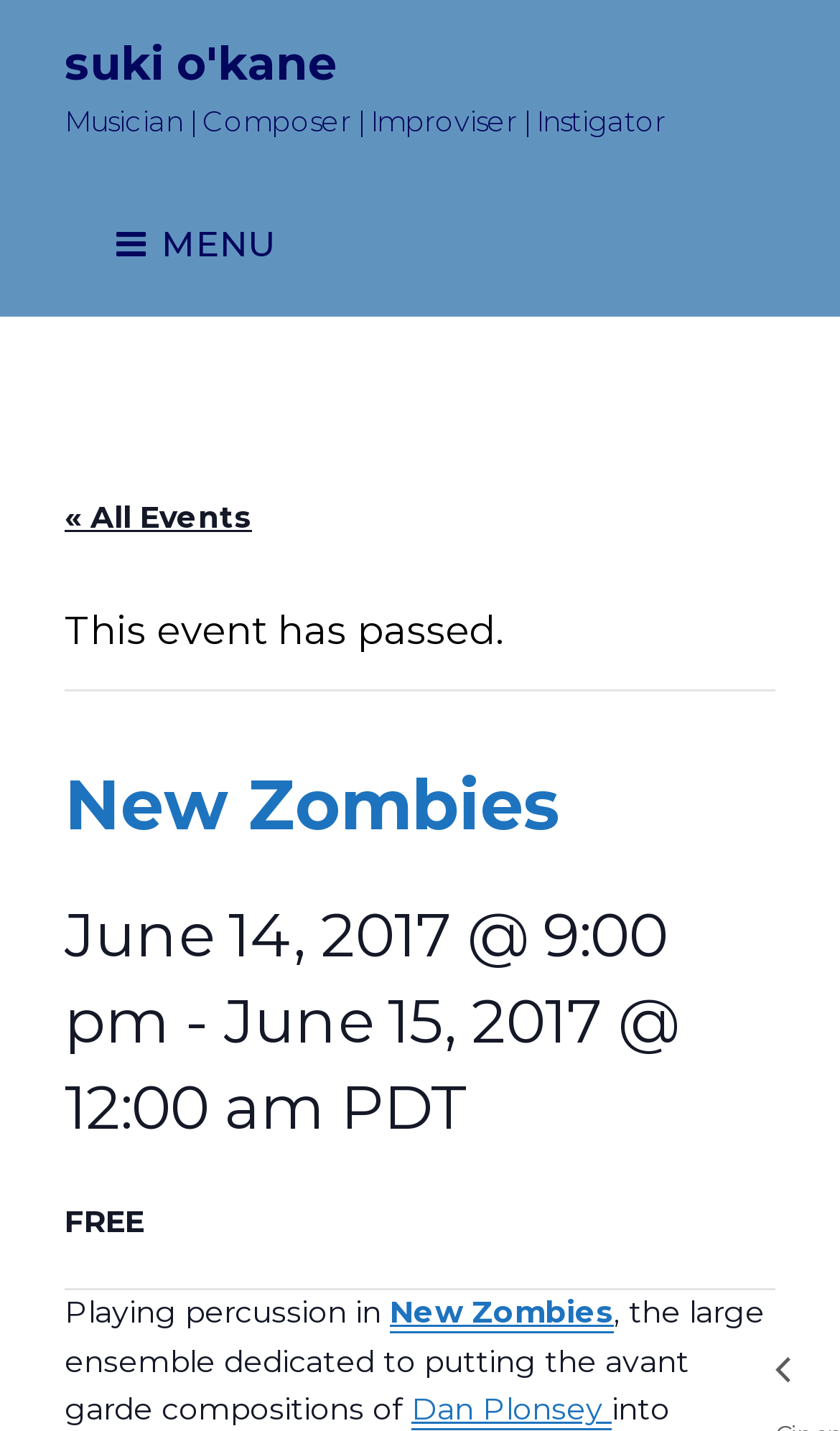What is the name of the musician? Based on the image, give a response in one word or a short phrase.

suki o'kane